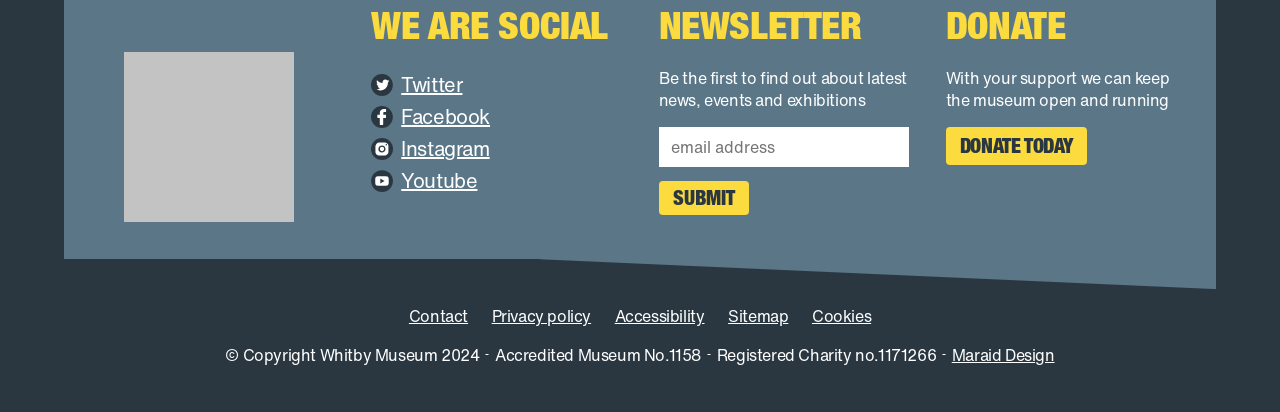Show the bounding box coordinates of the region that should be clicked to follow the instruction: "Click on the 'Gas wall-mounted boiler OK? What are the advantages and disadvantages?' link."

None